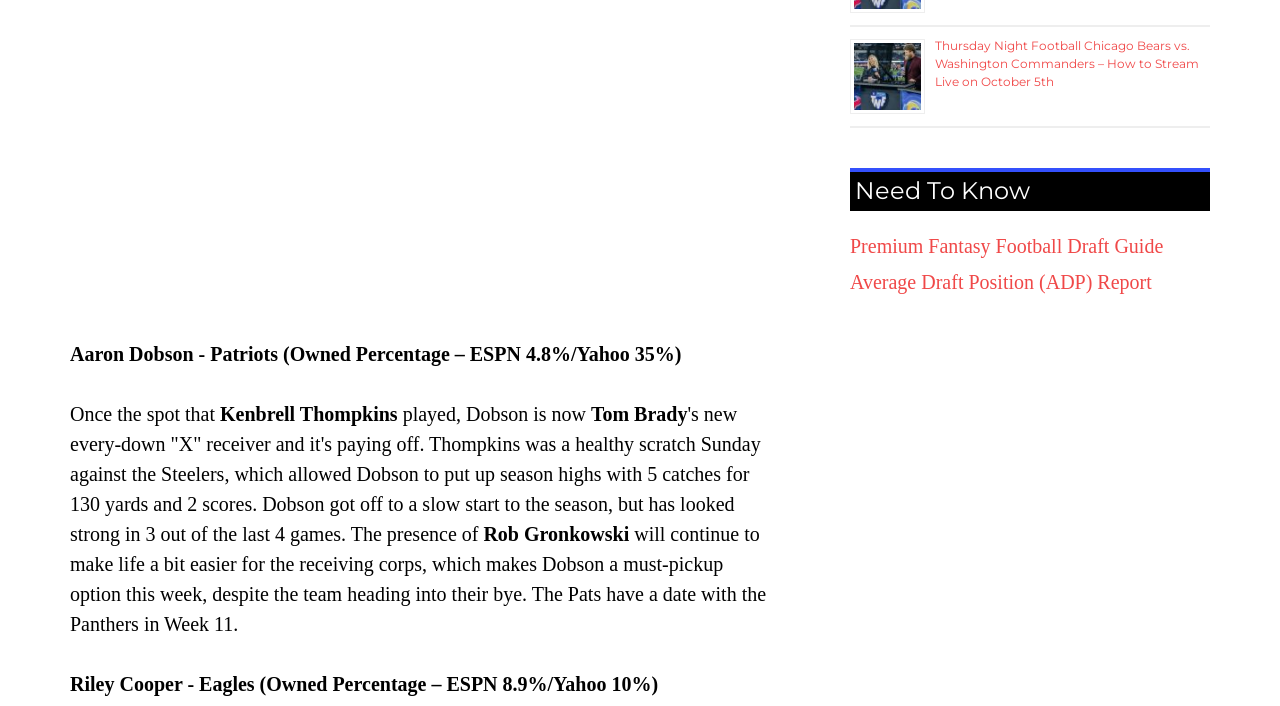Extract the bounding box coordinates of the UI element described by: "aria-label="Advertisement" name="aswift_0" title="Advertisement"". The coordinates should include four float numbers ranging from 0 to 1, e.g., [left, top, right, bottom].

[0.055, 0.042, 0.602, 0.438]